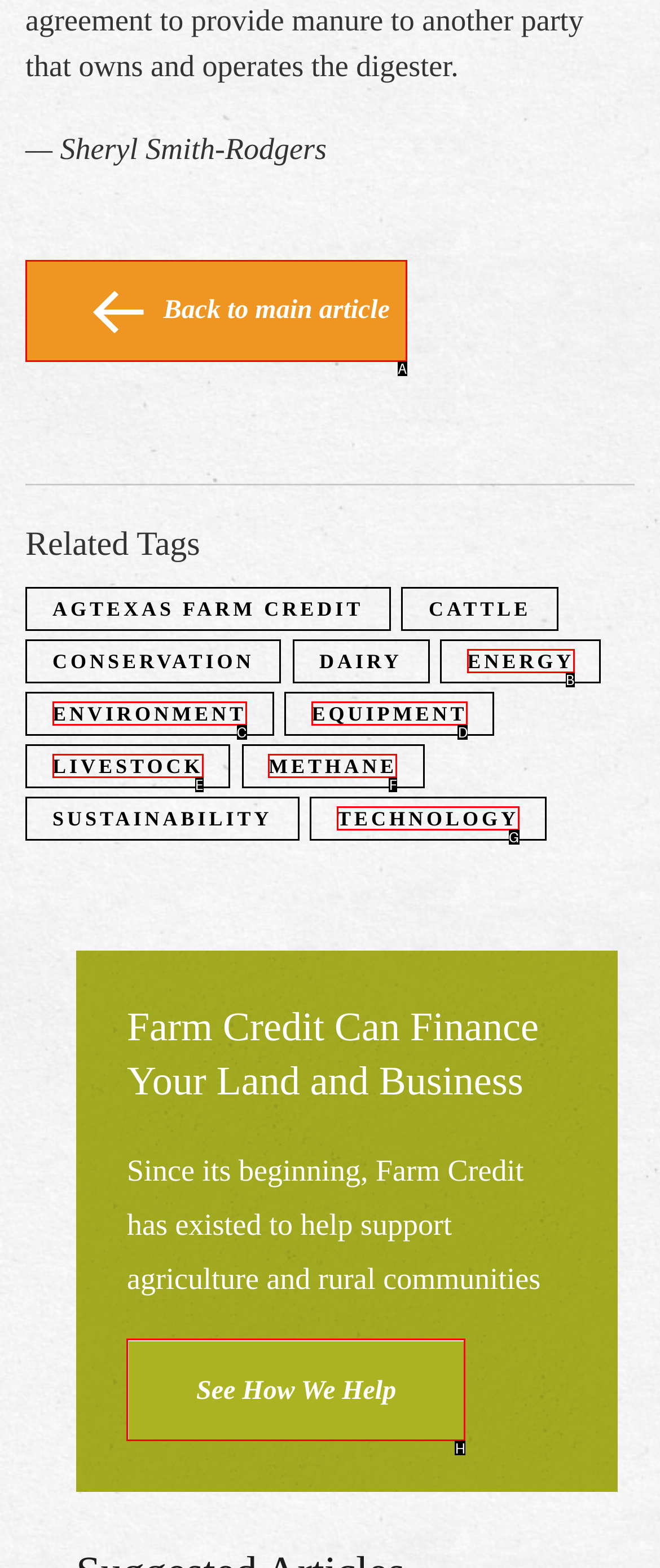Decide which UI element to click to accomplish the task: see how Farm Credit helps
Respond with the corresponding option letter.

H